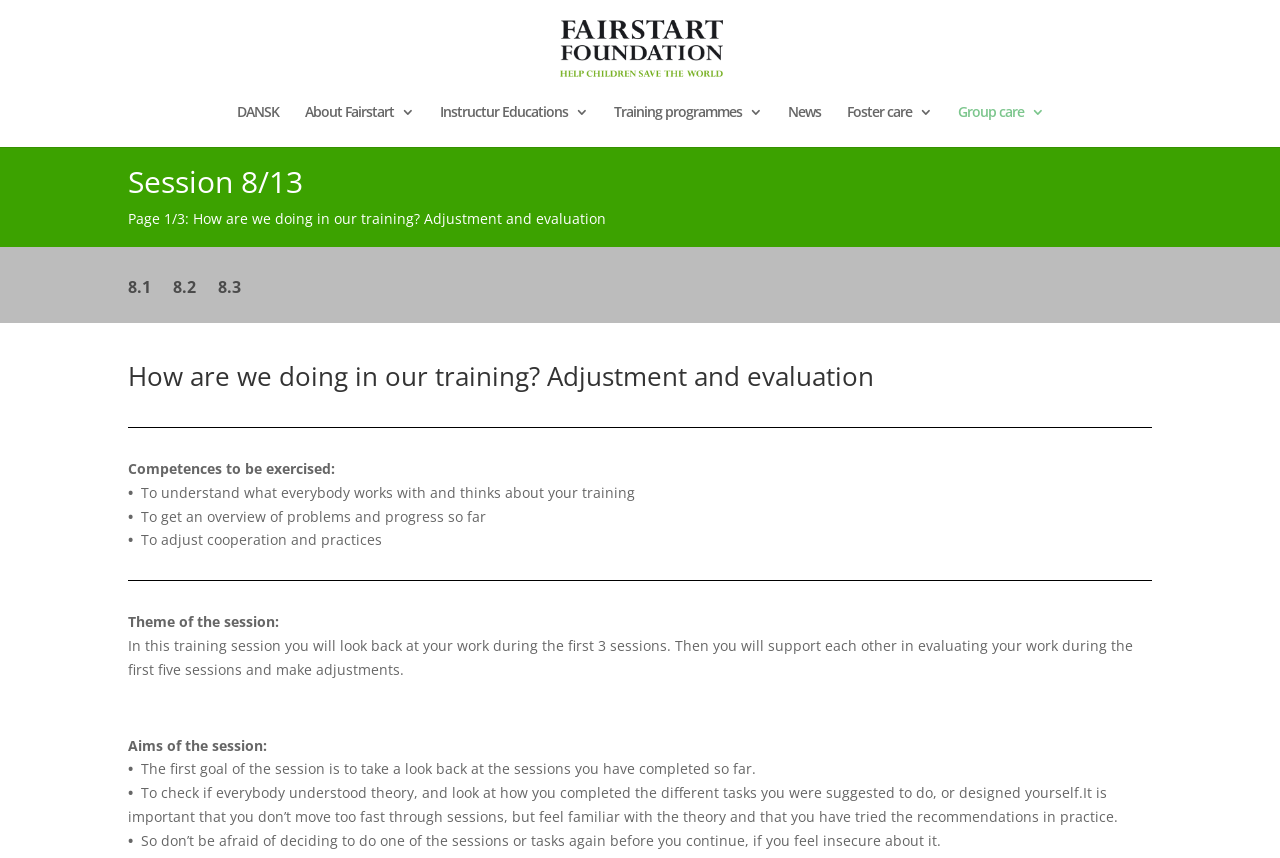How many links are in the top navigation bar?
Refer to the image and give a detailed response to the question.

The top navigation bar is located at the top of the webpage and contains links to different sections of the website. There are seven links in the top navigation bar: 'DANSK', 'About Fairstart 3', 'Instructor Educations 3', 'Training programmes 3', 'News', 'Foster care 3', and 'Group care 3'. Therefore, there are seven links in the top navigation bar.